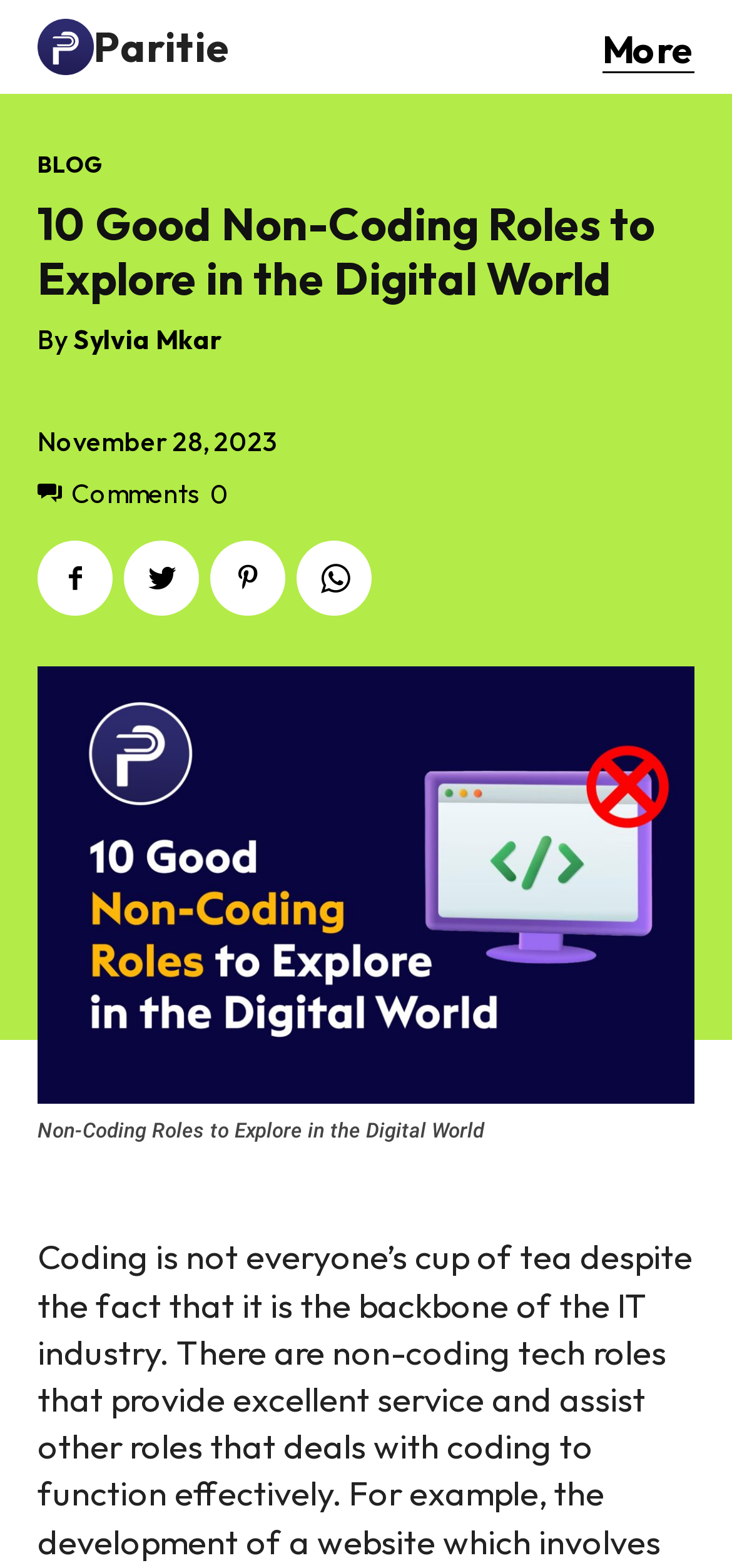Illustrate the webpage thoroughly, mentioning all important details.

The webpage appears to be a blog post or article from Parietie, a website that focuses on product reviews, tech news, and startups. At the top of the page, there is a search bar with a textbox and a search button, allowing users to search for specific content. Next to the search bar, there is a small image.

Below the search bar, there are several links to different categories, including Tech, AI, Startups, and Computer, which are likely navigation links to other sections of the website. On the top-left corner, there is a logo link with an image of the Parietie logo.

The main content of the page is a blog post titled "10 Good Non-Coding Roles to Explore in the Digital World". The title is a heading, and below it, there is a byline that reads "By Sylvia Mkar". The article appears to have a main image or figure that takes up a significant portion of the page, with a caption below it.

On the top-right corner, there is a link to "More" and a timestamp that reads "November 28, 2023". There are also several social media links or icons, including links to share the article on various platforms.

Overall, the webpage appears to be a well-structured and organized blog post with clear headings, concise text, and relevant images.